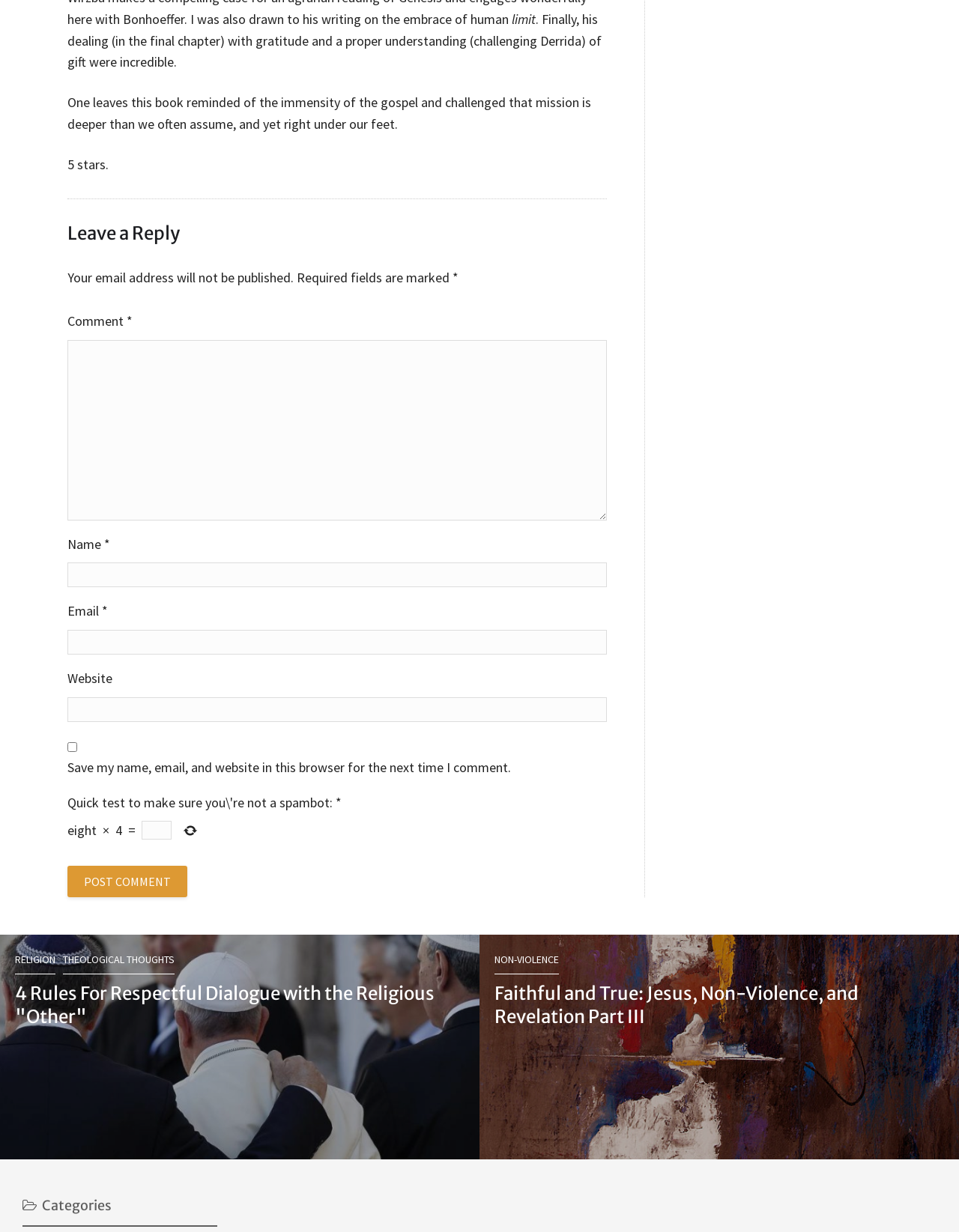Given the webpage screenshot, identify the bounding box of the UI element that matches this description: "Religion".

[0.016, 0.774, 0.058, 0.791]